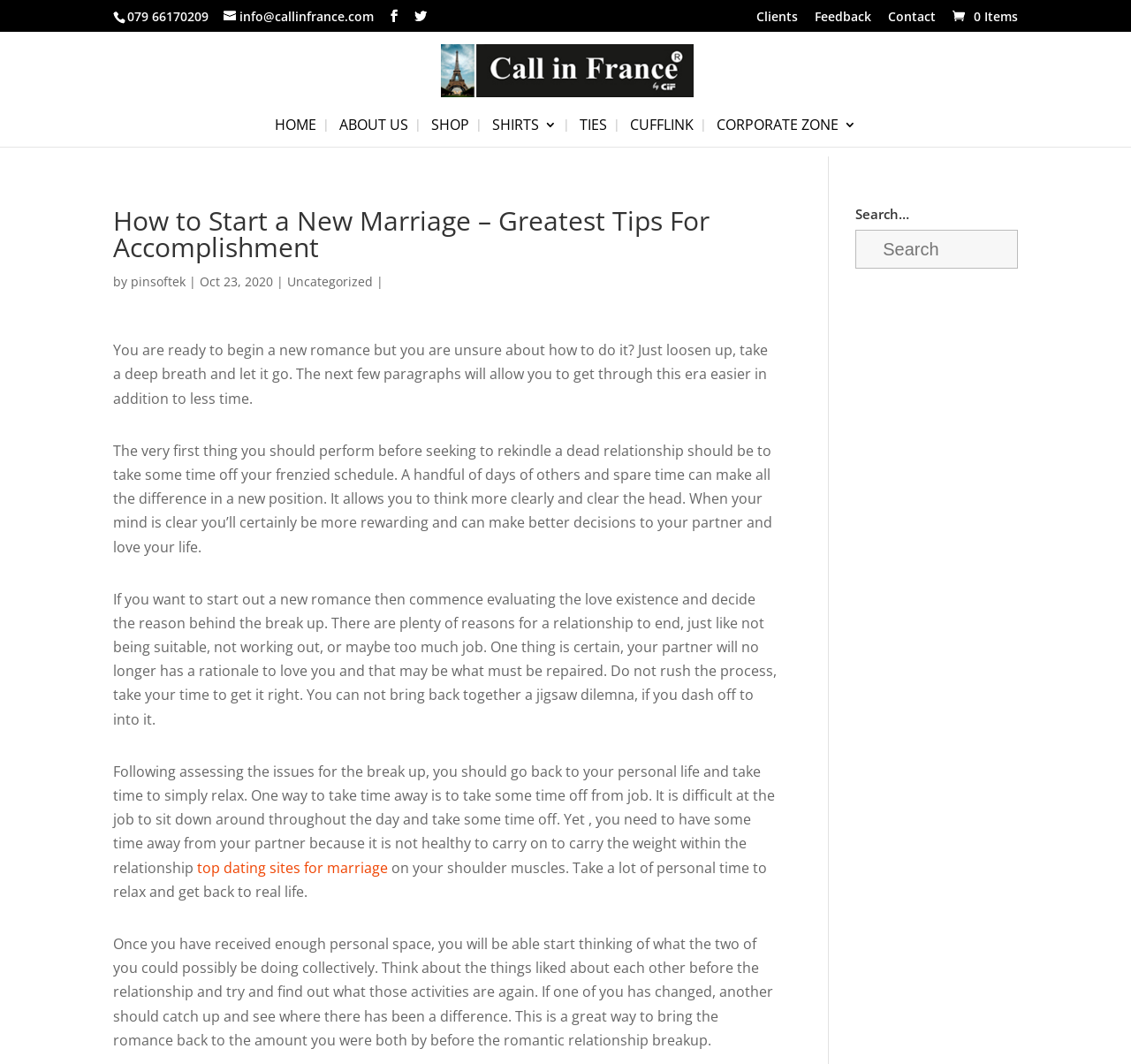Who is the author of the article?
Please give a detailed and elaborate answer to the question.

I looked for the author's name by searching for a link or text element that indicates the author, and found the link 'pinsoftek' next to the text 'by', which suggests that pinsoftek is the author of the article.